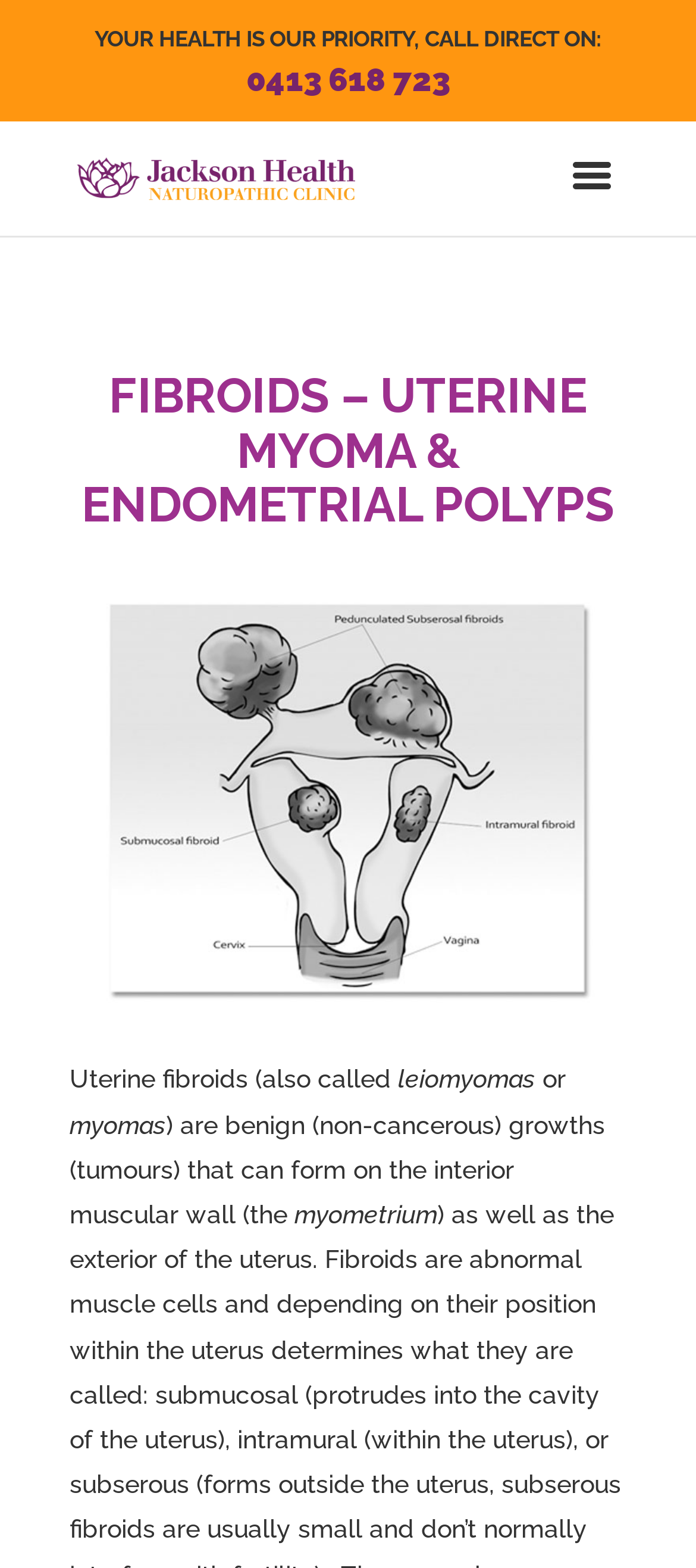What is the alternative term for uterine fibroids?
Provide a detailed answer to the question using information from the image.

I found the alternative term by looking at the StaticText element with the text 'leiomyomas' which is located in the middle of the page with a bounding box coordinate of [0.572, 0.679, 0.769, 0.698].